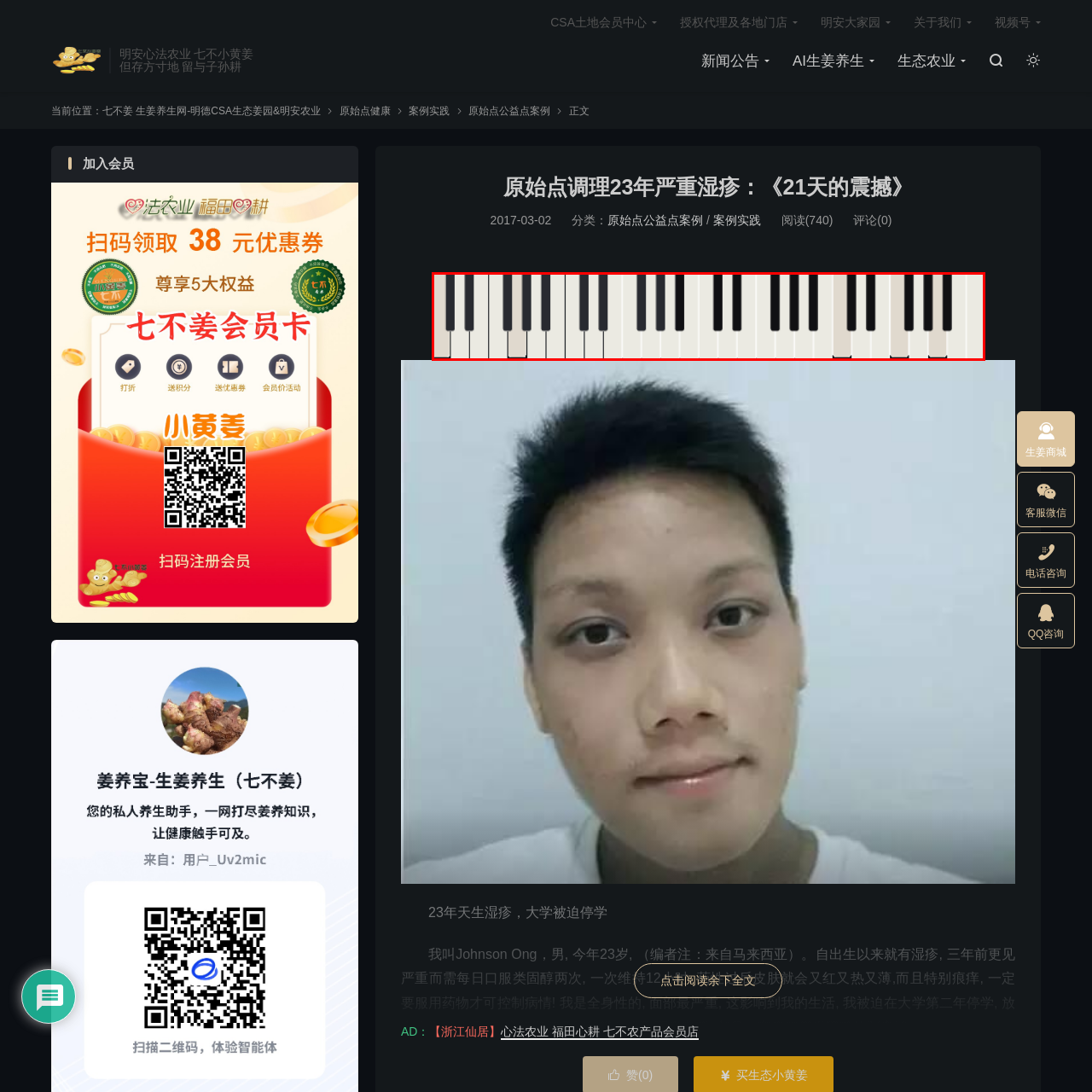Describe extensively the contents of the image within the red-bordered area.

The image showcases a close-up view of piano keys, presenting a classic arrangement of alternating black and white keys. The white keys, which dominate the scene, exhibit varying shades, creating a subtle gradient effect from creamy white to a lighter beige. The black keys, slightly elevated, interrupt the sequence with their rich, dark surface. This visual invites viewers into a musical world, evoking the delicate artistry and emotional expression associated with playing the piano. Overall, the composition captures both the simplicity and sophistication of this beloved musical instrument, making it a fitting representation of melody and harmony.